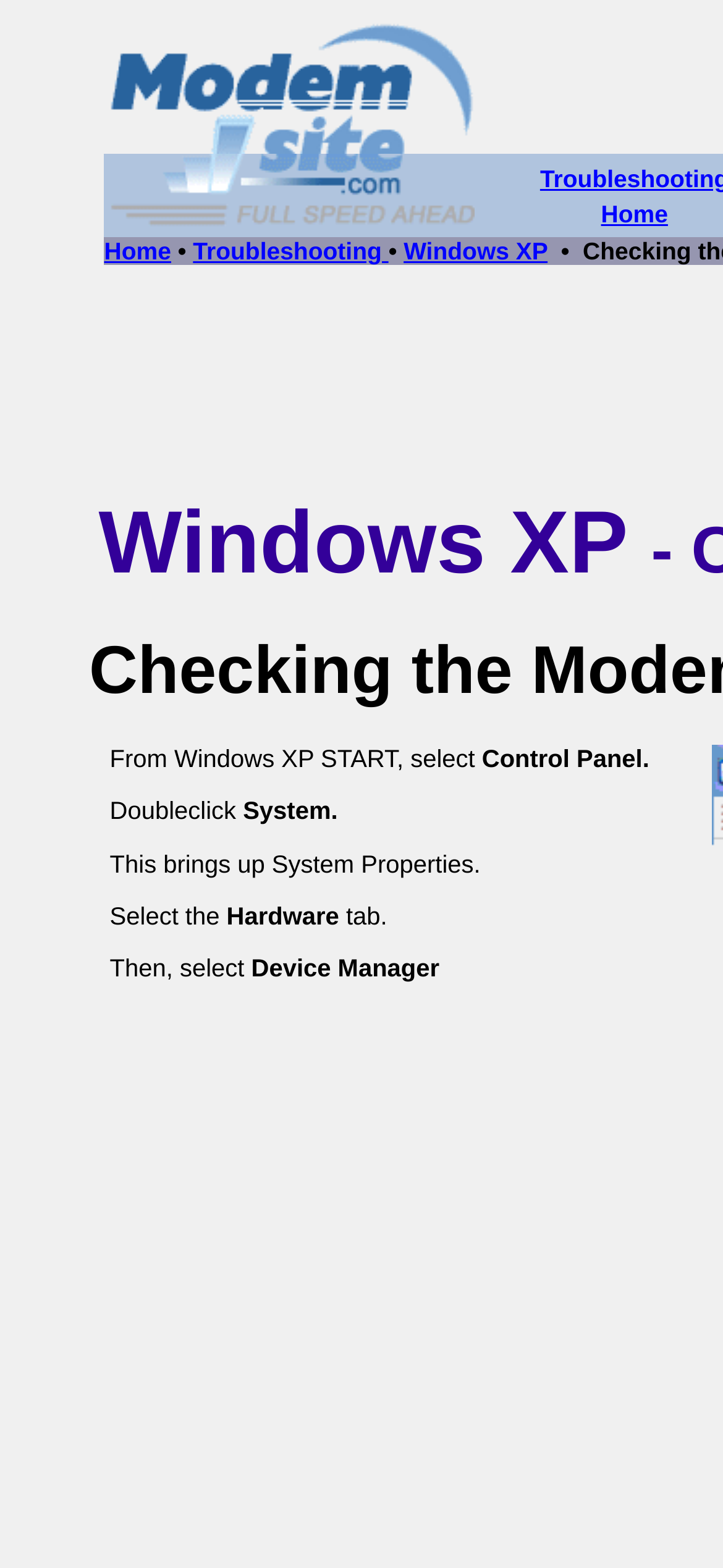Explain the webpage in detail, including its primary components.

The webpage is about Windows XP and modems, specifically focusing on checking the modem installation. At the top-left corner, there is a logo with the text "This is Modemsite.com" accompanied by an image. Below this logo, there is a banner with the text "Modemsite.com - Helping you get the best performance from your modem" along with another image. 

On the top-right side, there are three links: "Home", "Troubleshooting", and "Windows XP". The "Home" link is duplicated, with one instance located below the banner and another on the right side of the banner. The "Troubleshooting" and "Windows XP" links are positioned to the right of the "Home" link.